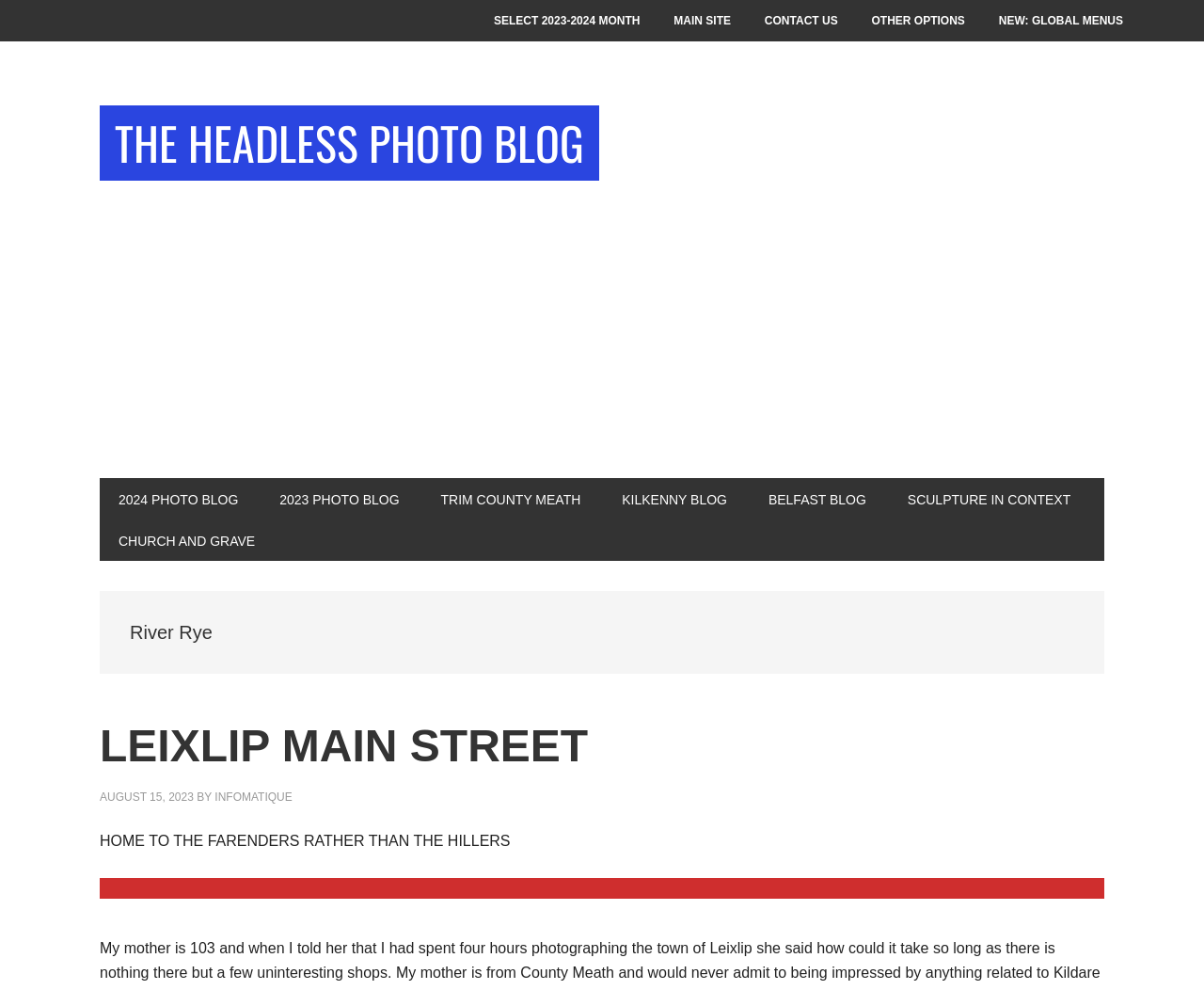What is the name of the photo blog?
Based on the screenshot, give a detailed explanation to answer the question.

I found the answer by looking at the title of the webpage, which is 'River Rye | THE HEADLESS PHOTO BLOG'. The first part of the title, 'River Rye', is the name of the photo blog.